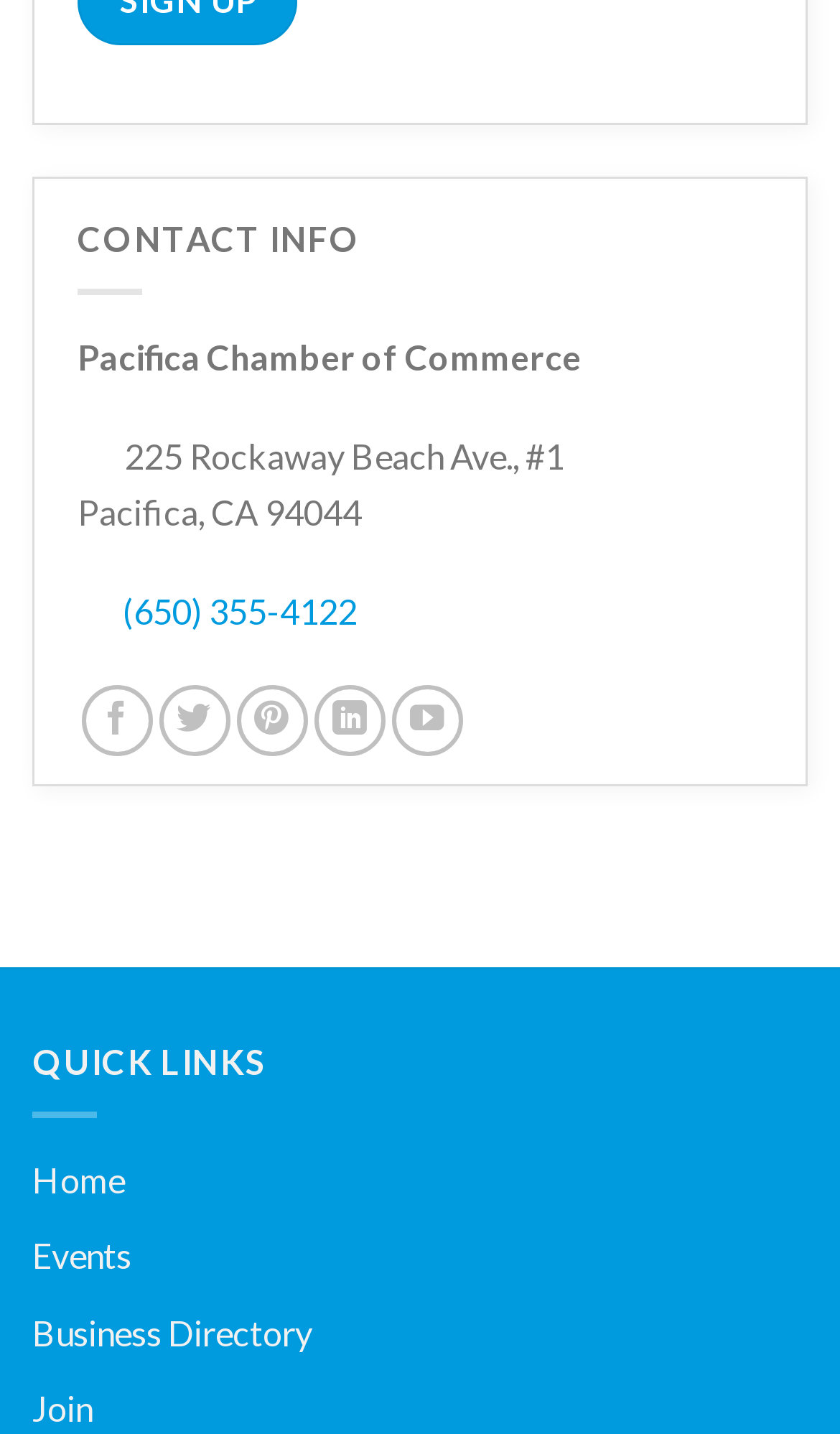Locate the bounding box coordinates of the region to be clicked to comply with the following instruction: "Explore the blog of Ascendoor". The coordinates must be four float numbers between 0 and 1, in the form [left, top, right, bottom].

None